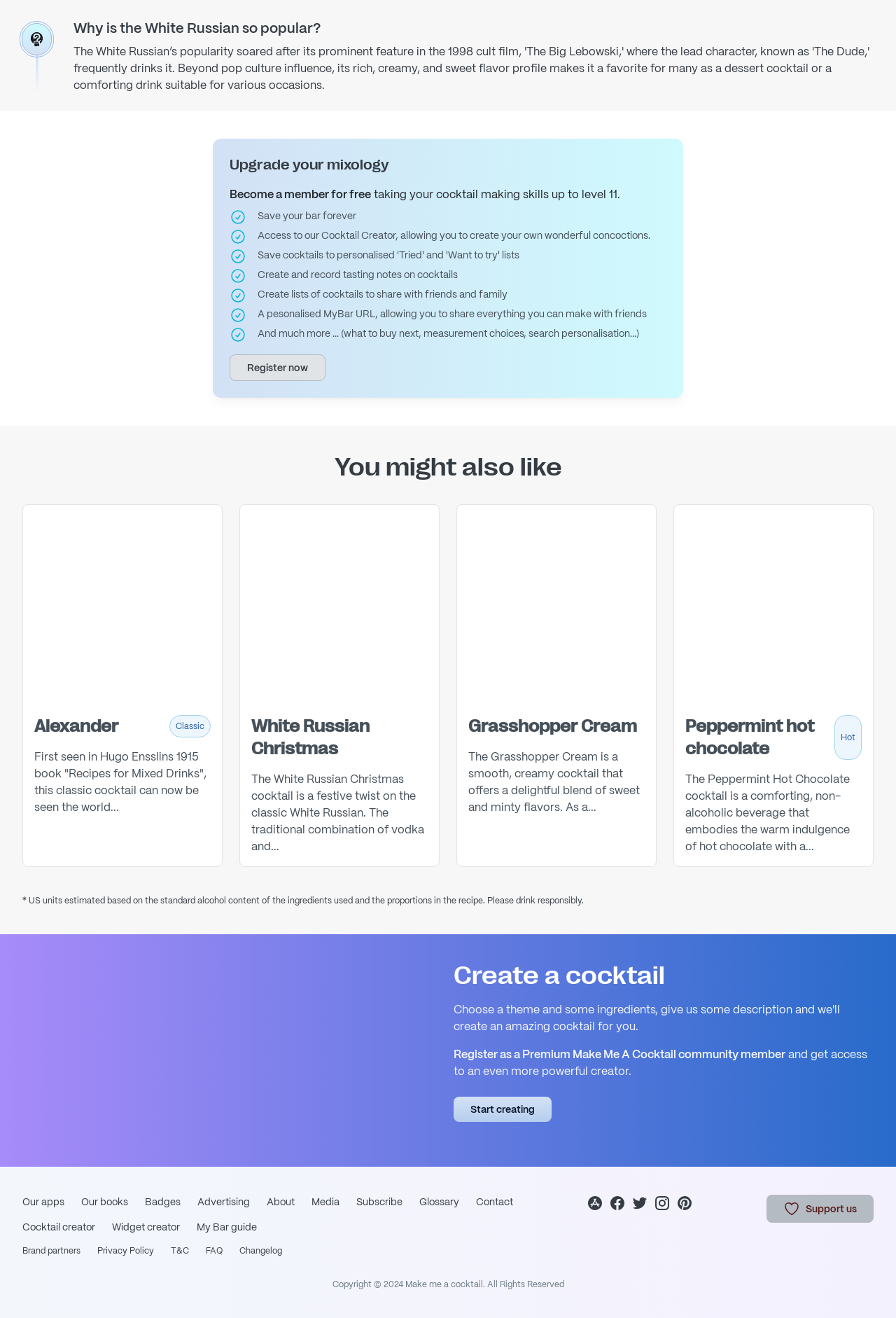Please reply to the following question using a single word or phrase: 
What is the position of the 'Register now' button?

Below the heading 'Upgrade your mixology'